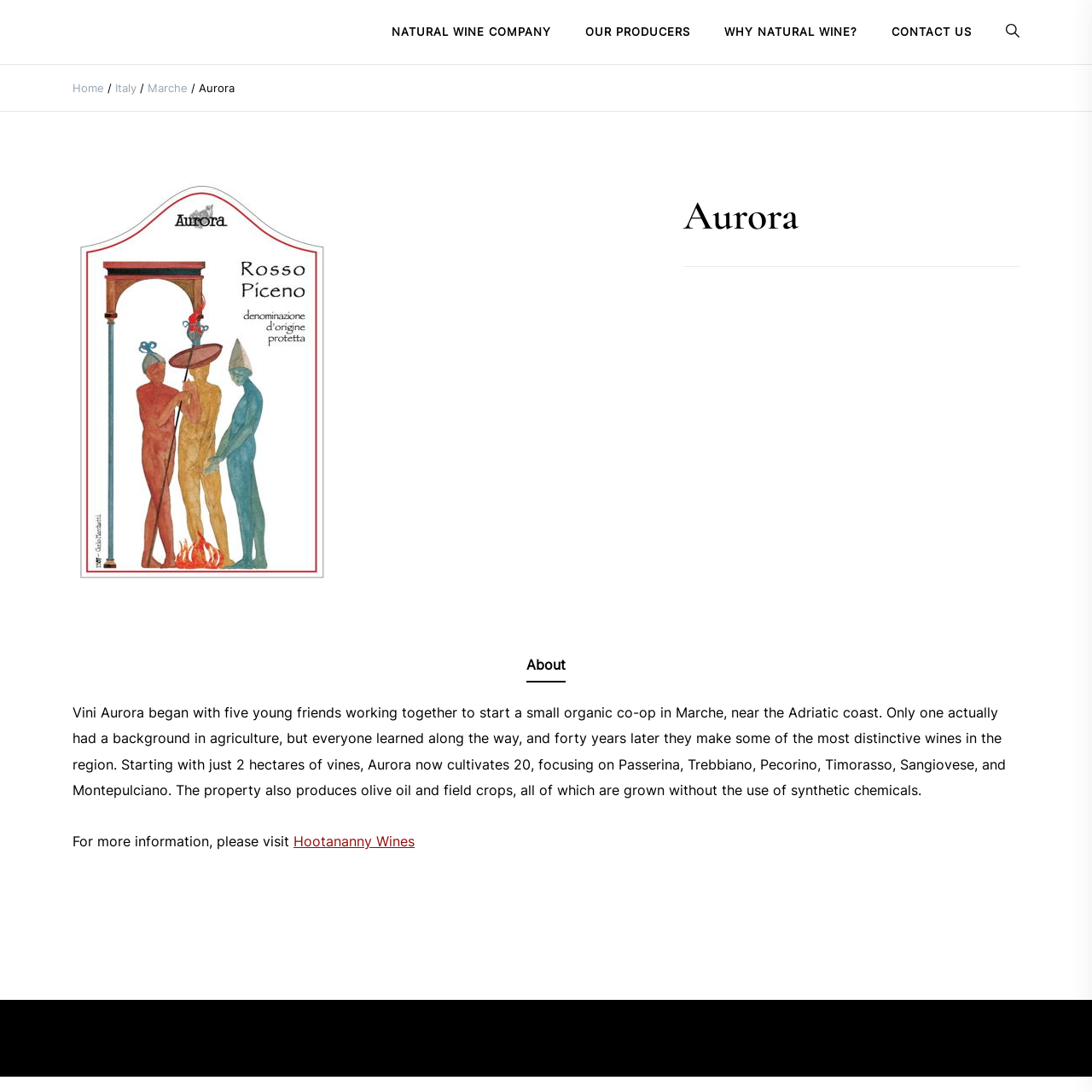Provide a one-word or brief phrase answer to the question:
How many hectares of vines did Aurora start with?

2